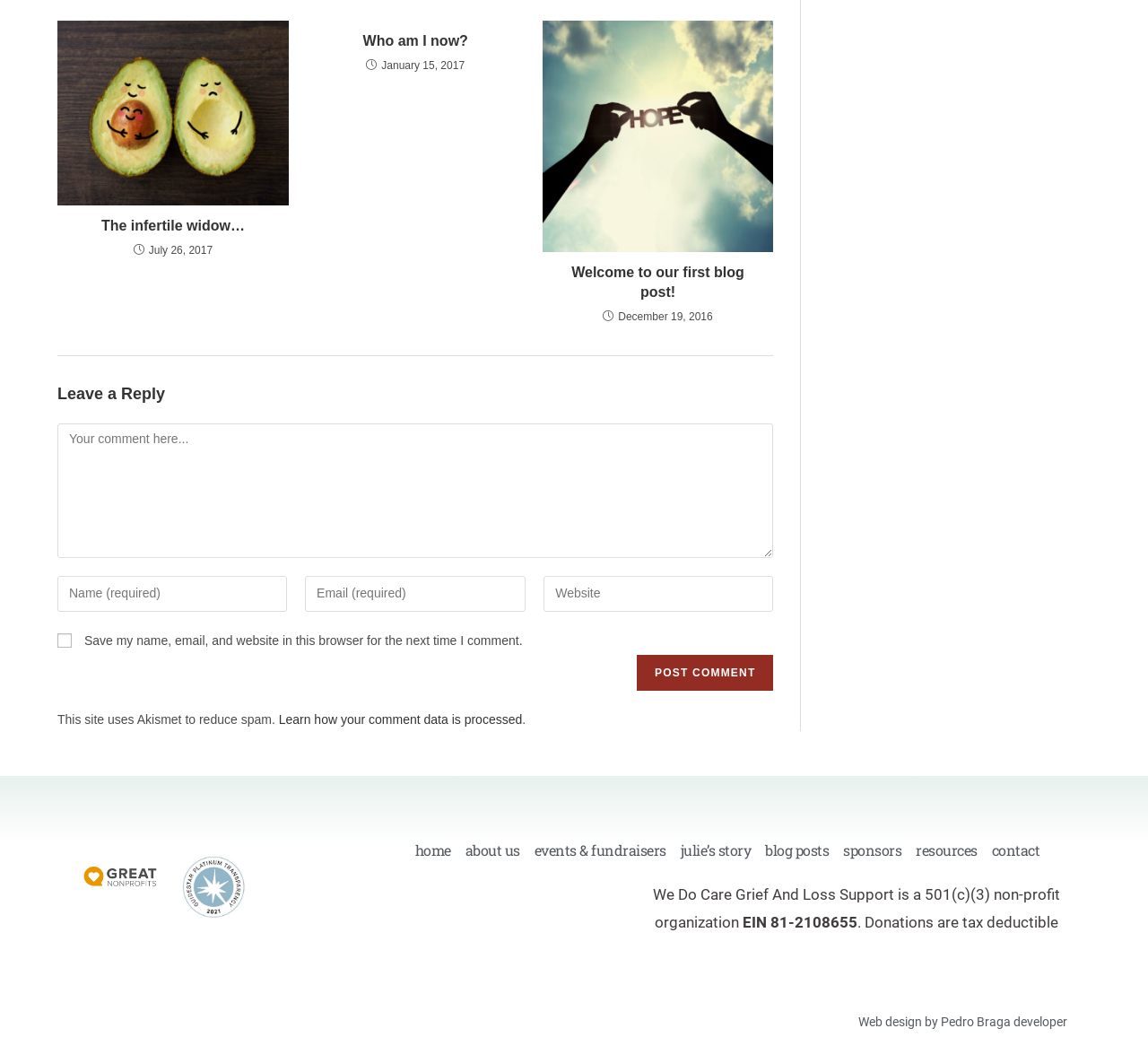Predict the bounding box coordinates of the area that should be clicked to accomplish the following instruction: "Leave a reply". The bounding box coordinates should consist of four float numbers between 0 and 1, i.e., [left, top, right, bottom].

[0.05, 0.366, 0.674, 0.387]